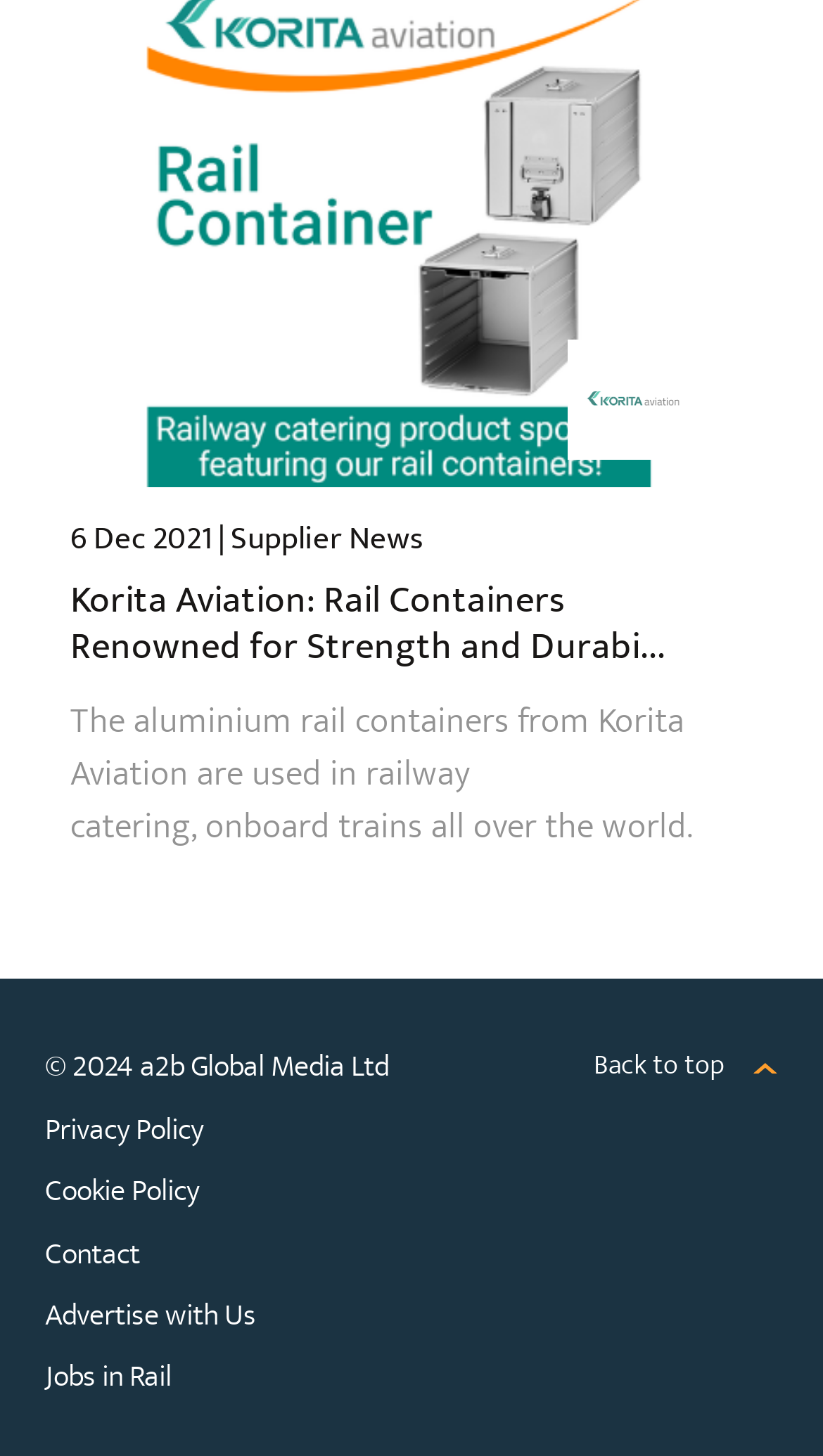Answer the following query concisely with a single word or phrase:
What is the material of the rail containers?

aluminium